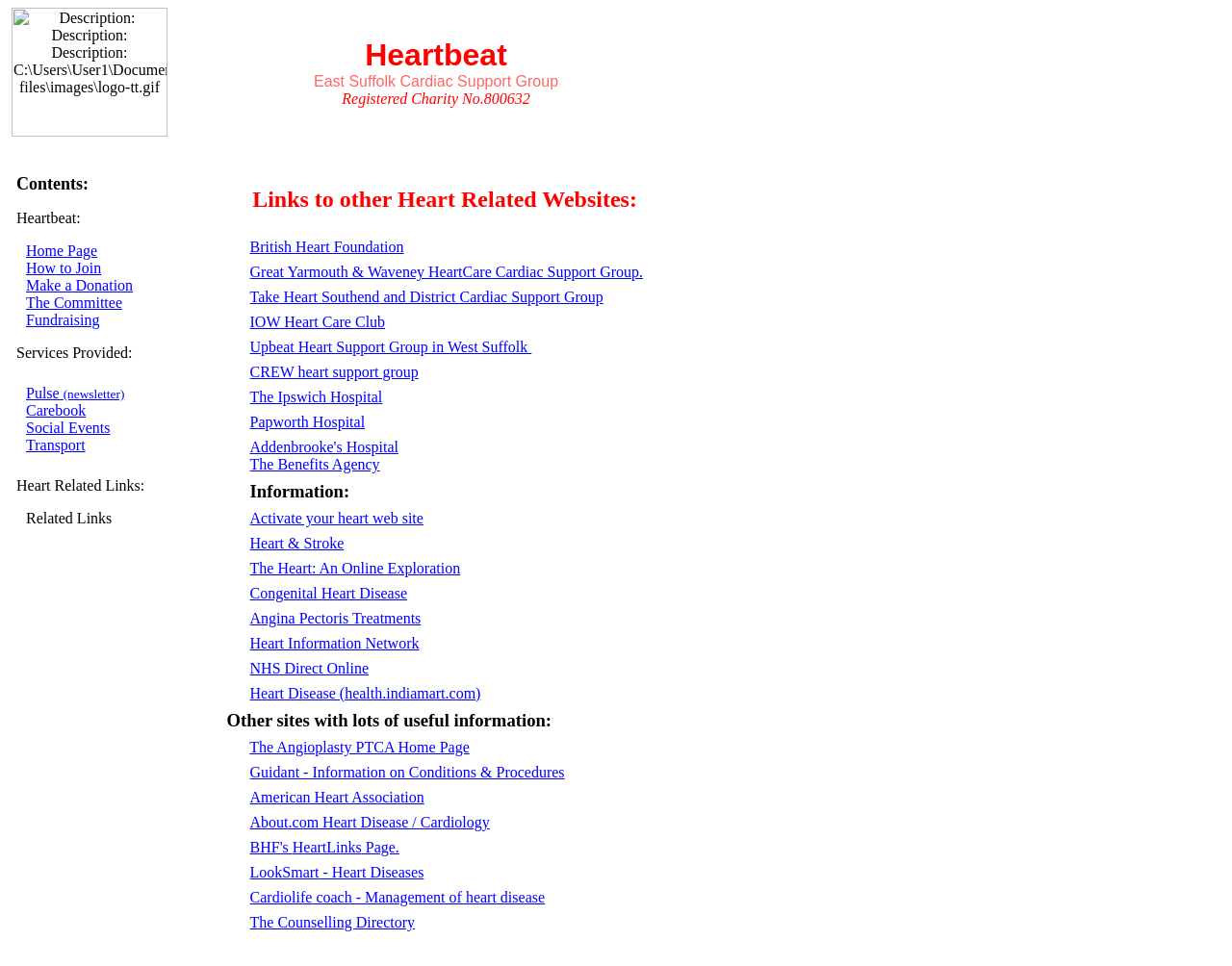Please identify the bounding box coordinates of the element I should click to complete this instruction: 'Search for something'. The coordinates should be given as four float numbers between 0 and 1, like this: [left, top, right, bottom].

None